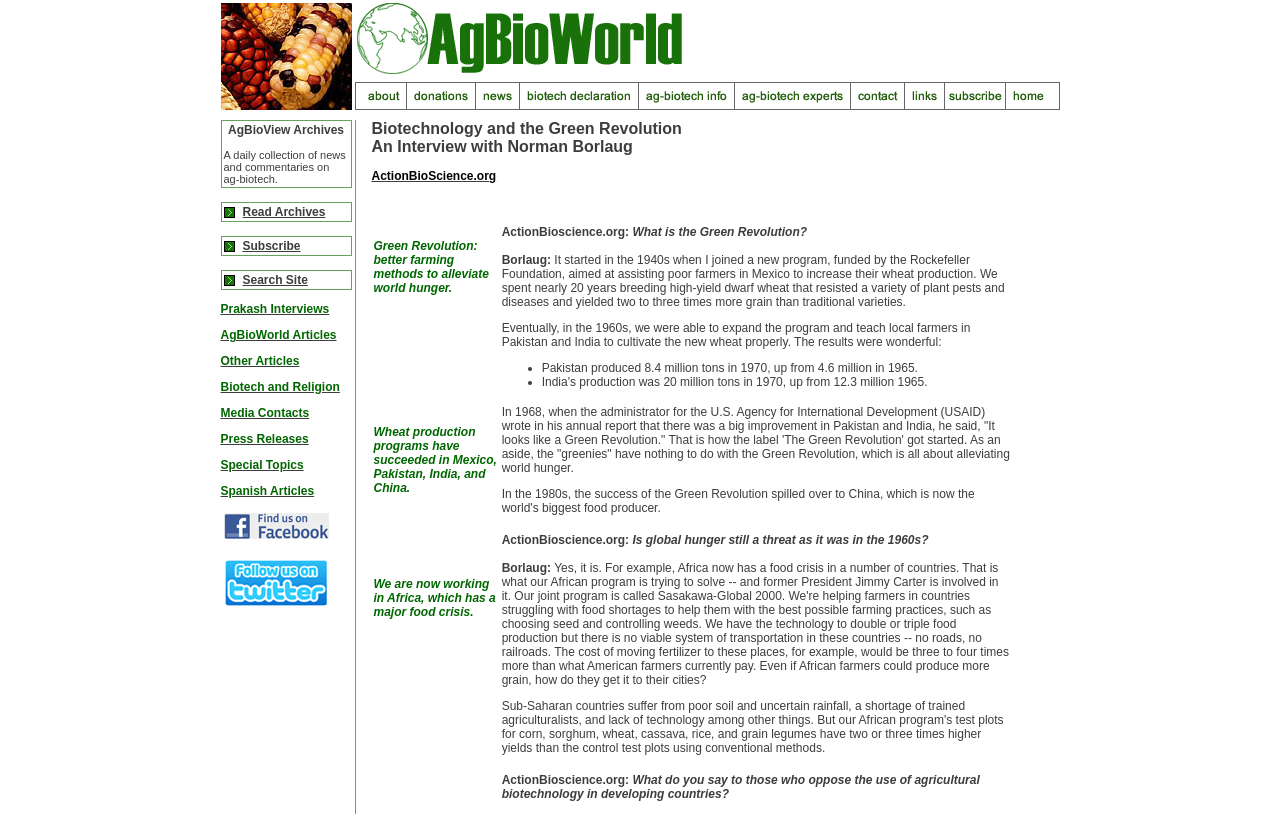Examine the image and give a thorough answer to the following question:
What is the topic of the website?

I determined the answer by examining the content and structure of the webpage, which suggests that the website is focused on agricultural biotechnology, with sections dedicated to news, information, and resources related to this topic.